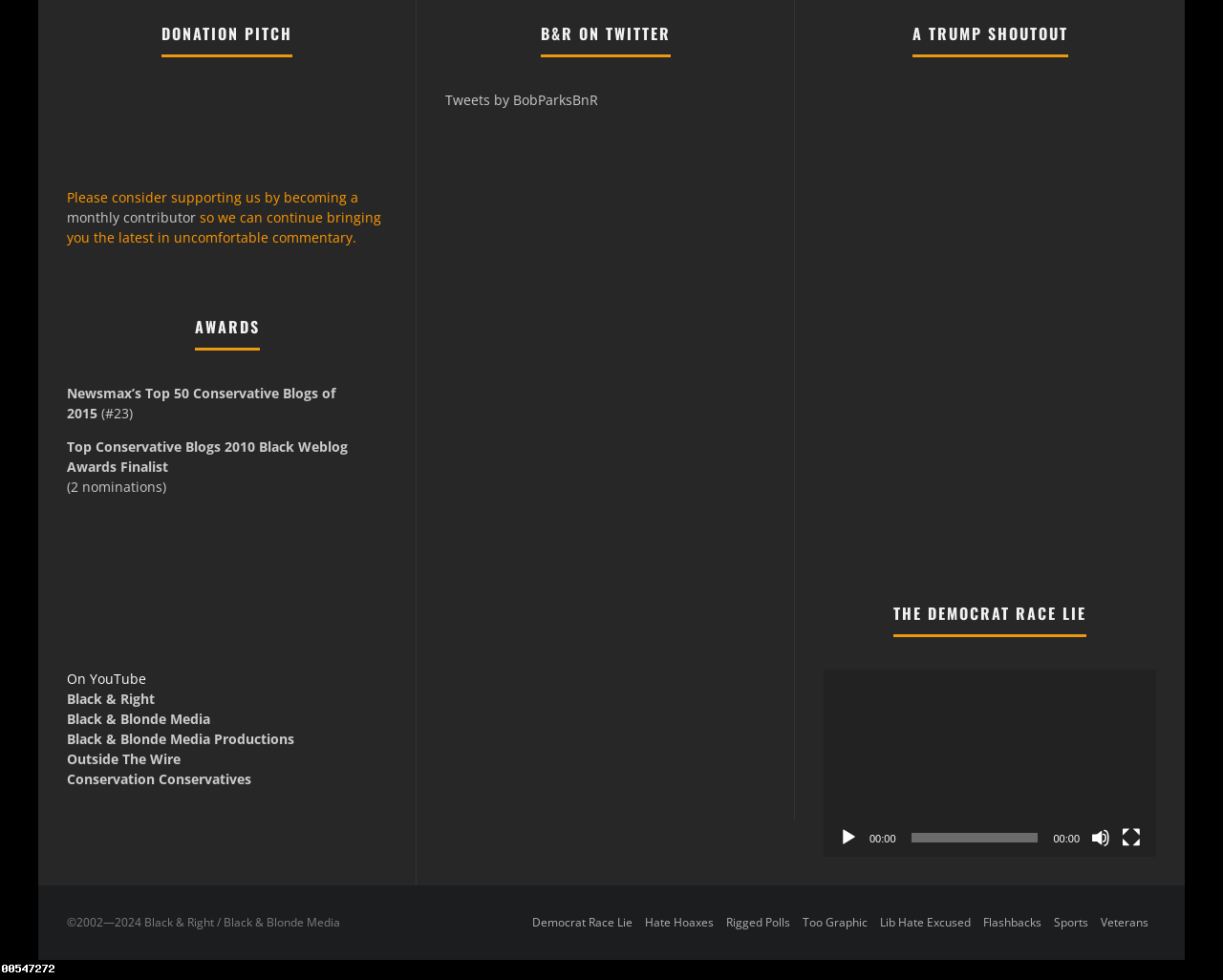Please respond to the question with a concise word or phrase:
How many buttons are there in the video player?

3